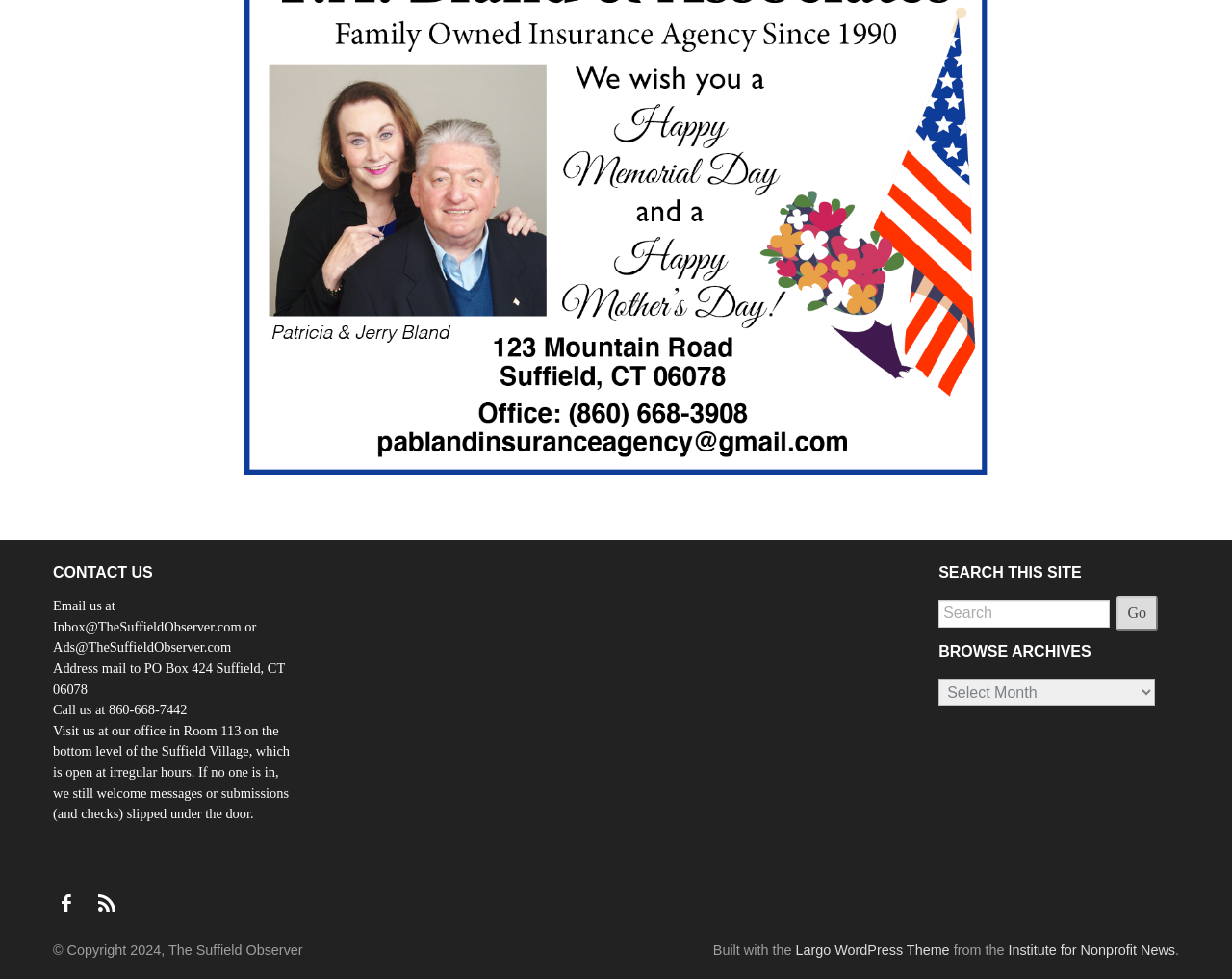Provide a brief response in the form of a single word or phrase:
What is the email address to contact the Suffield Observer?

Inbox@TheSuffieldObserver.com